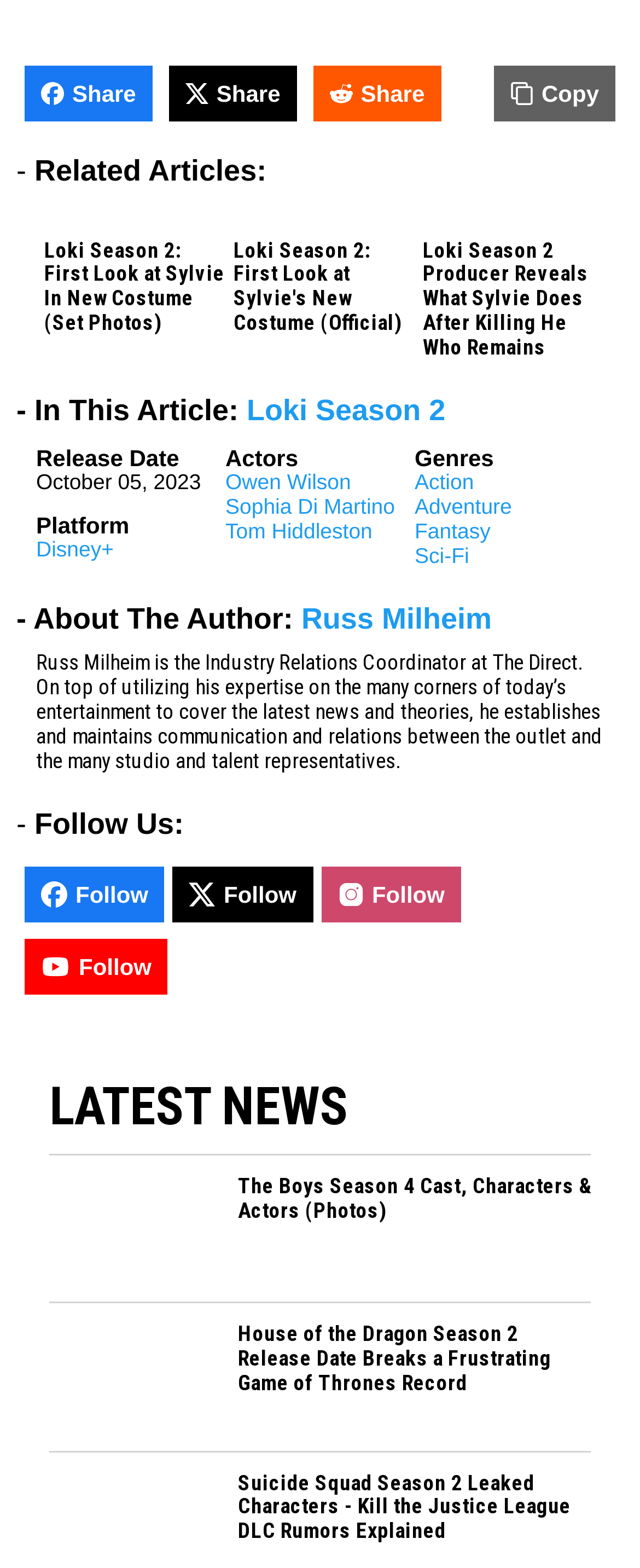Please determine the bounding box coordinates of the section I need to click to accomplish this instruction: "Read 'Loki Season 2: First Look at Sylvie In New Costume (Set Photos)' article".

[0.056, 0.131, 0.082, 0.152]